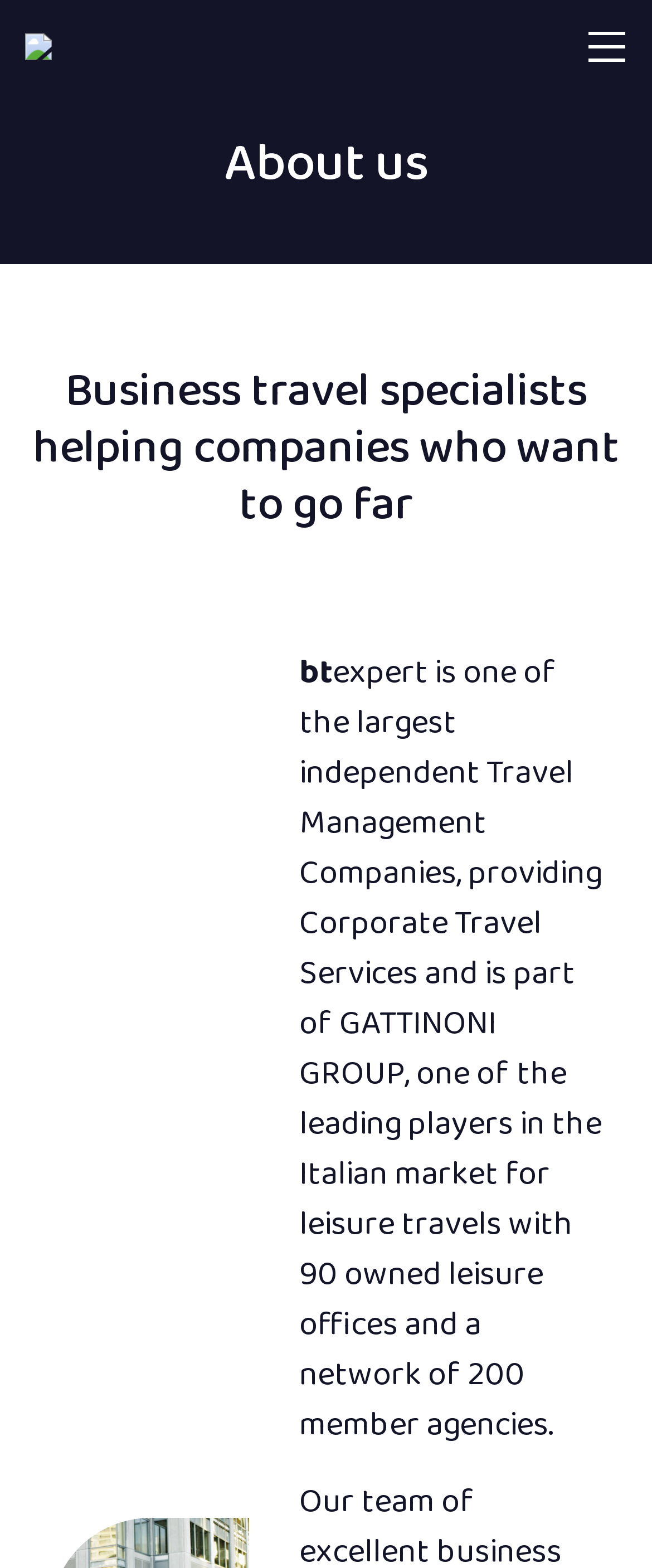Answer the following query with a single word or phrase:
How many owned leisure offices does GATTINONI GROUP have?

90